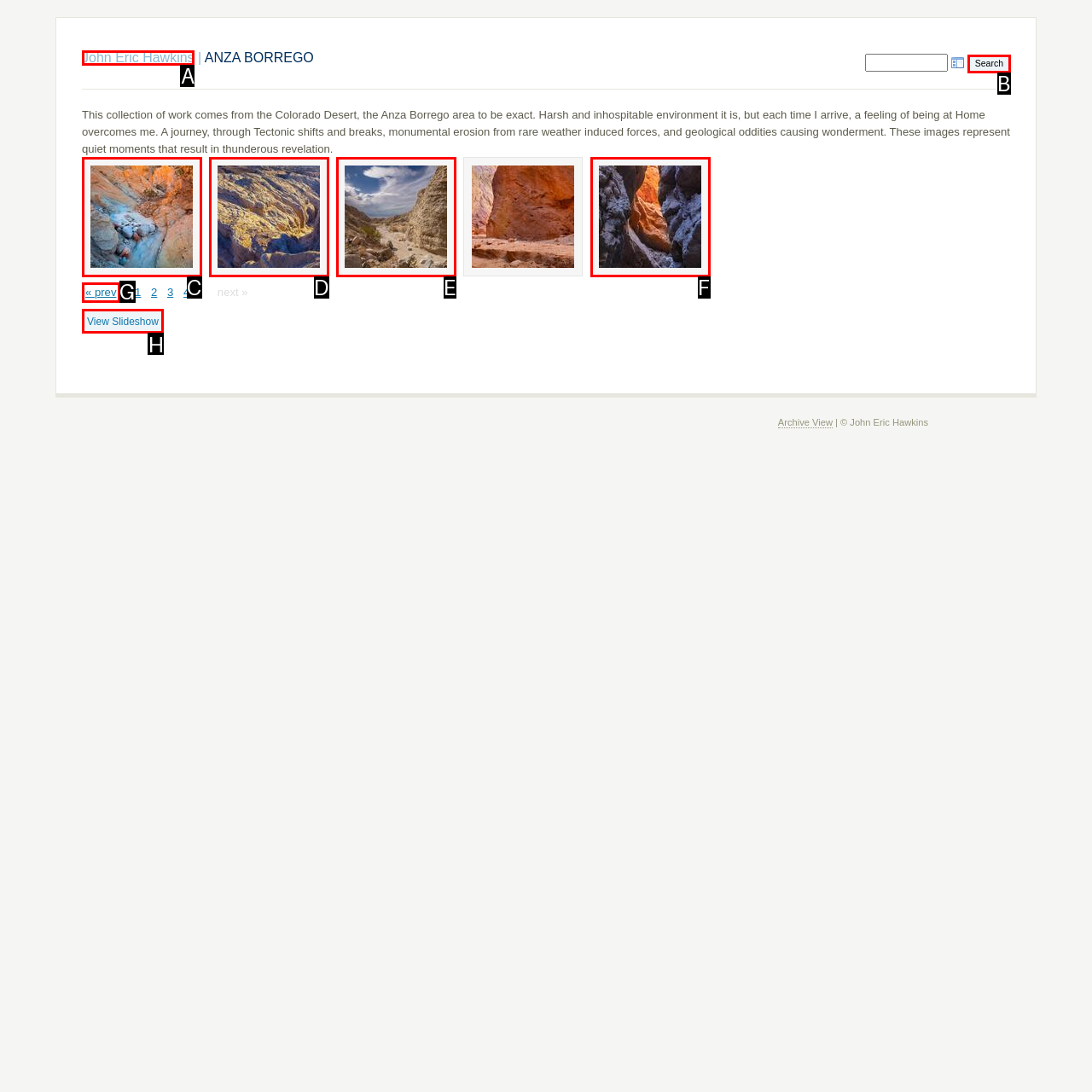Match the HTML element to the given description: title="Truckhaven Rocks, Anza Borrego -188"
Indicate the option by its letter.

C